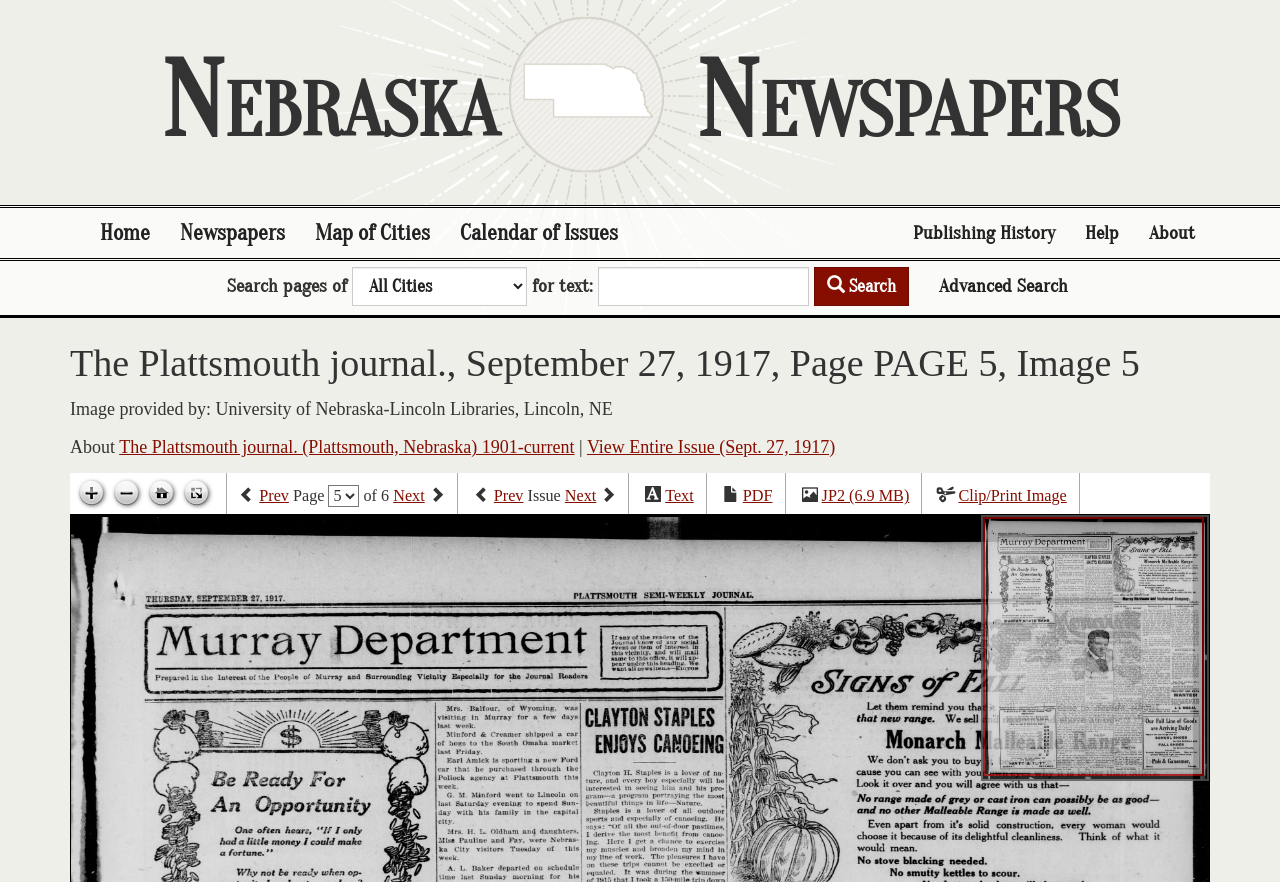Analyze the image and give a detailed response to the question:
What is the name of the newspaper?

The name of the newspaper can be found in the heading element at the top of the page, which reads 'The Plattsmouth journal. (Plattsmouth, Nebraska) 1901-current, September 27, 1917, Page PAGE 5, Image 5'.